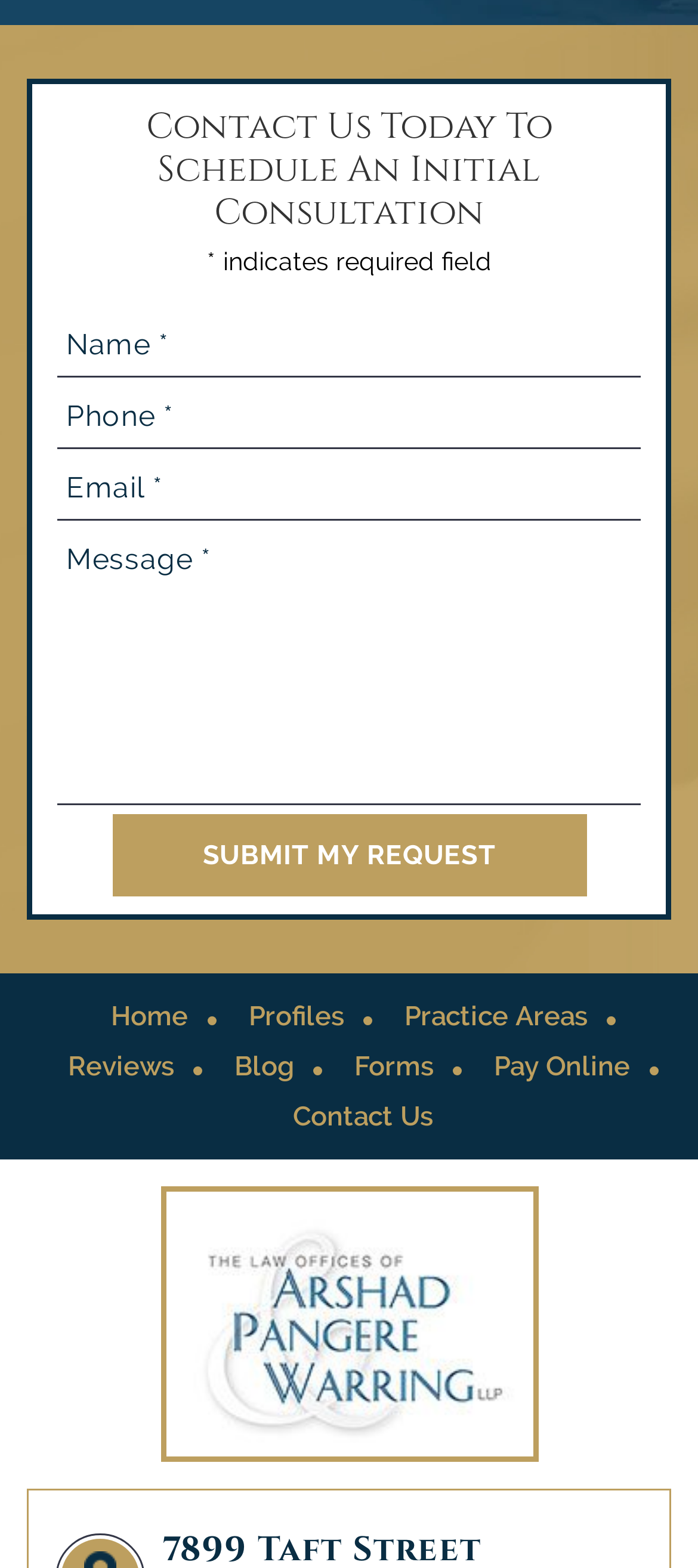Determine the bounding box coordinates of the clickable element to achieve the following action: 'Follow Happy Danes Auto Repair on Facebook'. Provide the coordinates as four float values between 0 and 1, formatted as [left, top, right, bottom].

None